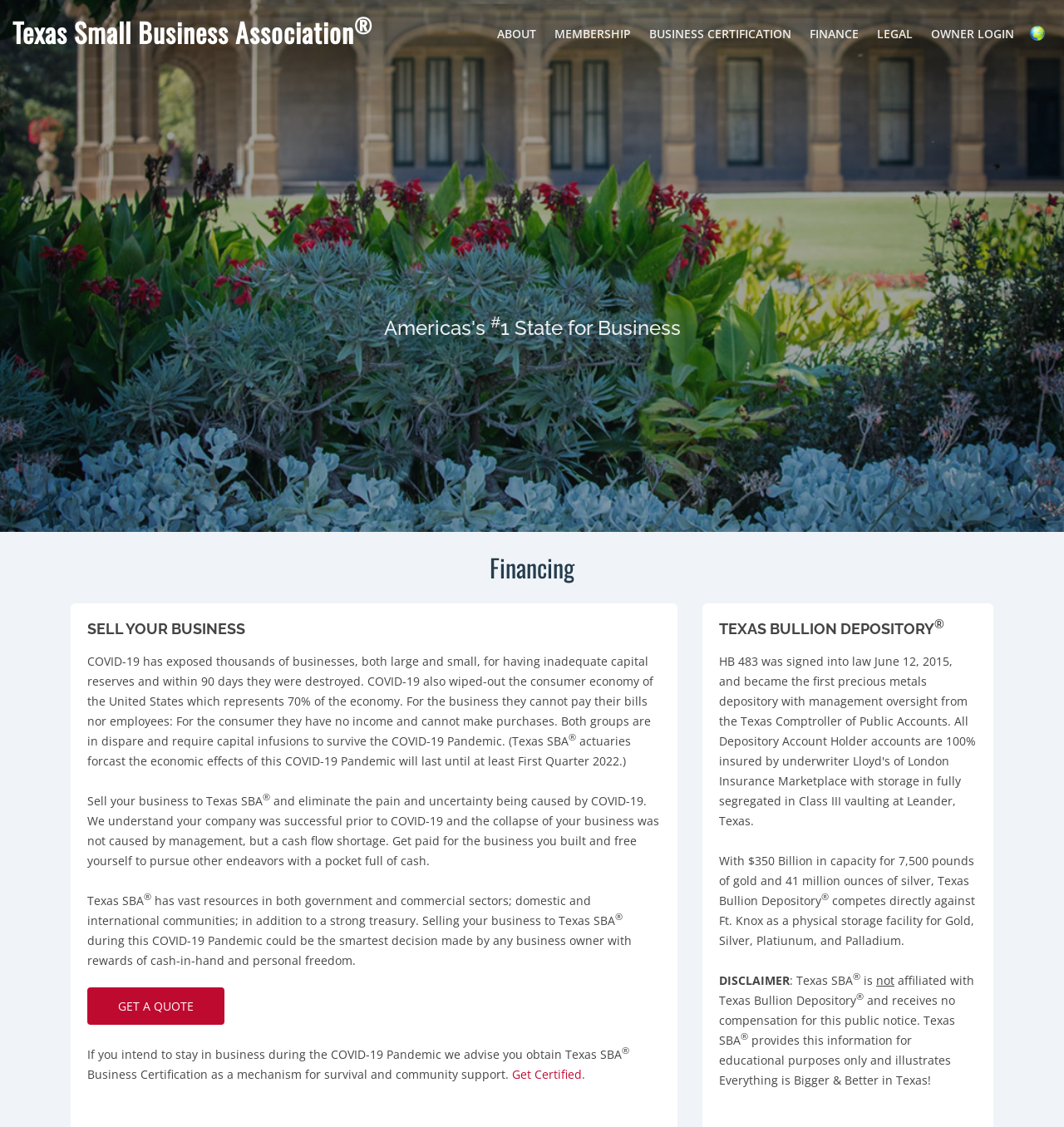Using the elements shown in the image, answer the question comprehensively: What is the capacity of Texas Bullion Depository?

The capacity of Texas Bullion Depository is mentioned in the text on the webpage, which states that it has a capacity of $350 Billion for 7,500 pounds of gold and 41 million ounces of silver.